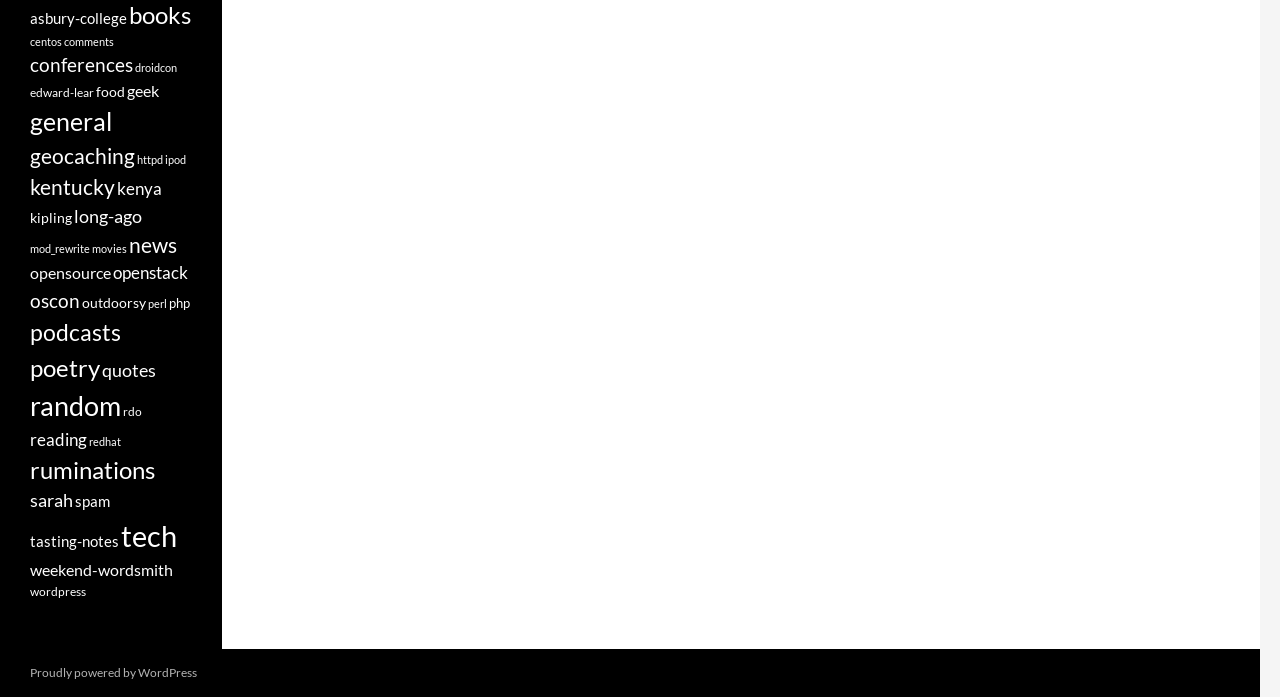Using the provided description Proudly powered by WordPress, find the bounding box coordinates for the UI element. Provide the coordinates in (top-left x, top-left y, bottom-right x, bottom-right y) format, ensuring all values are between 0 and 1.

[0.023, 0.954, 0.154, 0.976]